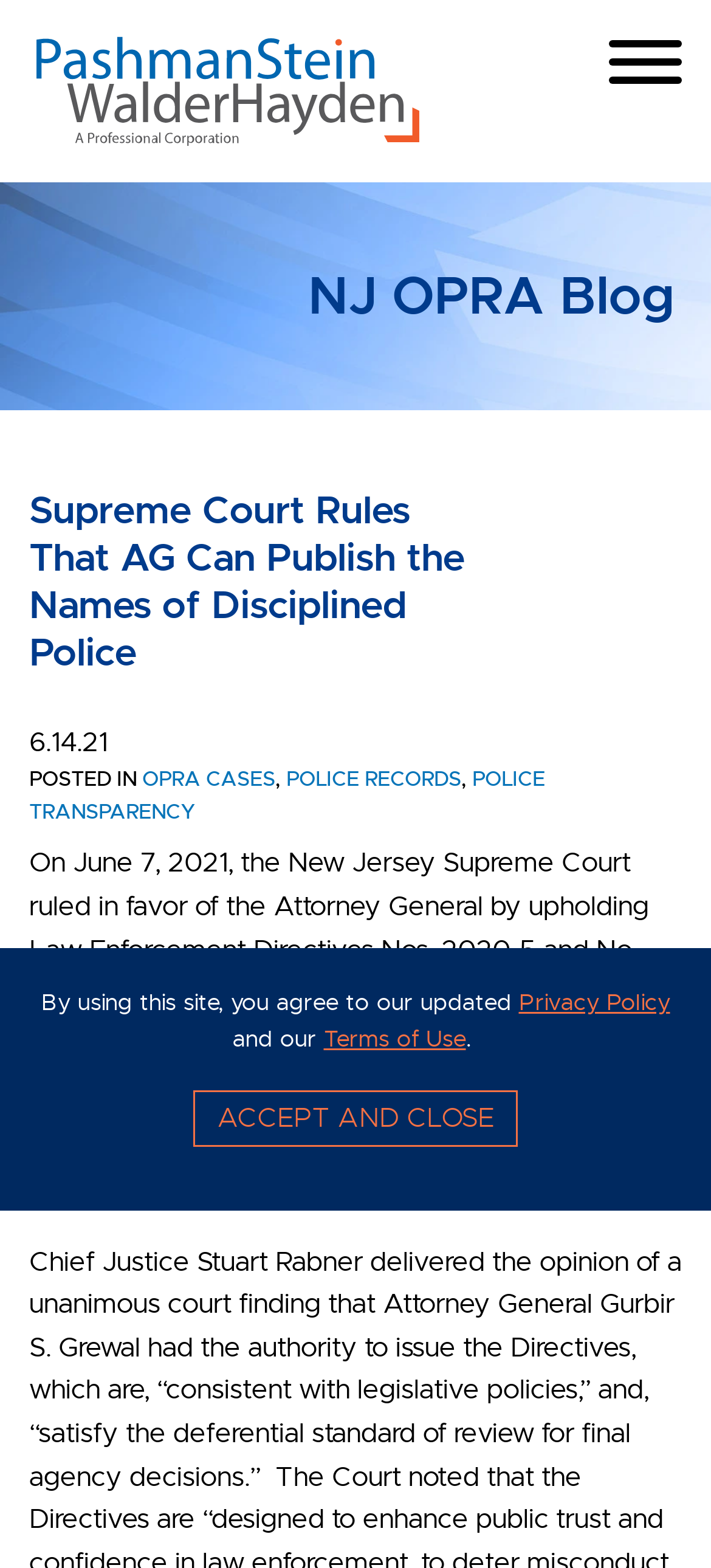What are the categories related to the blog post?
Examine the image closely and answer the question with as much detail as possible.

The categories related to the blog post can be found below the date of the blog post, where they are listed as links.